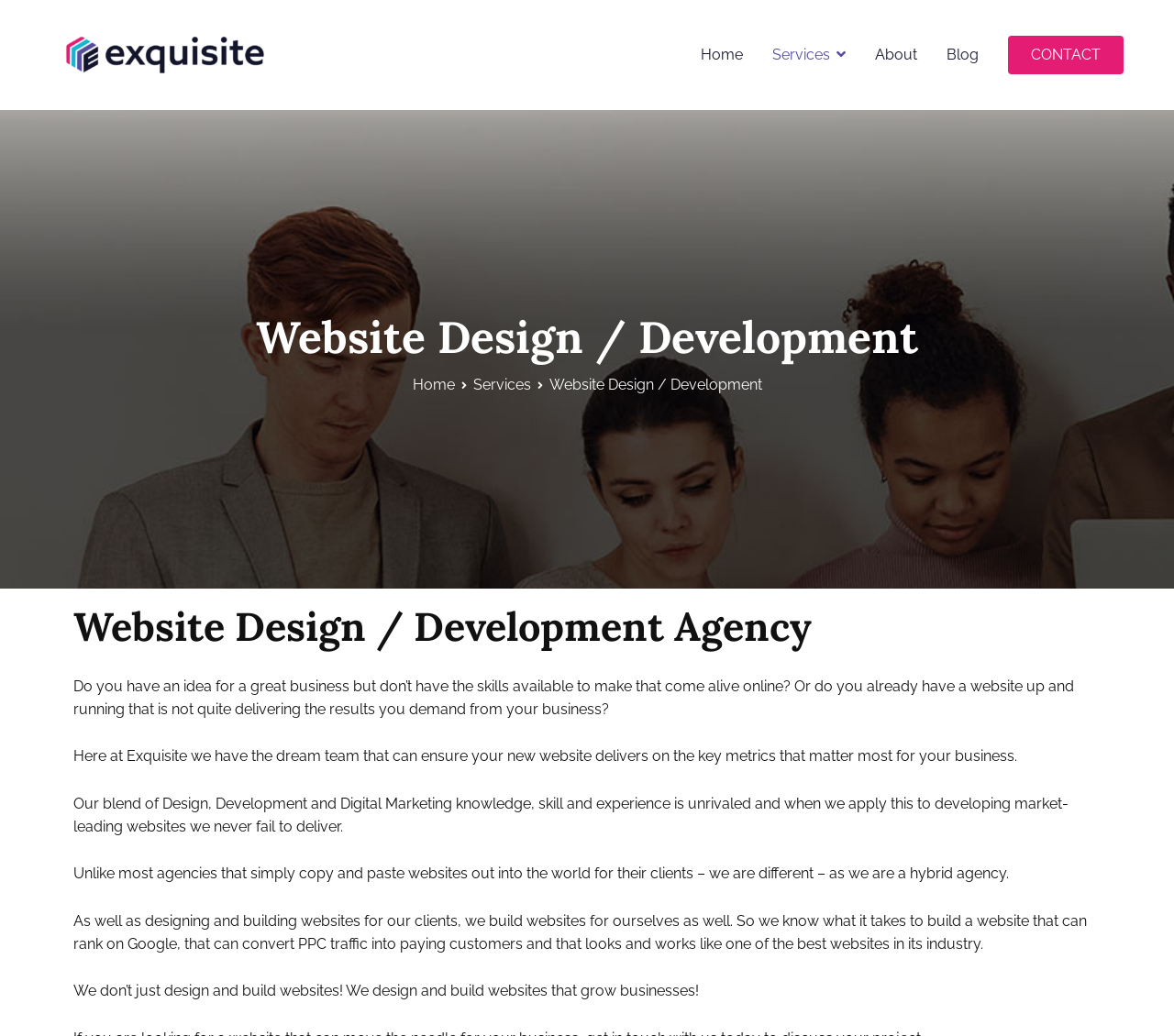Provide the bounding box coordinates of the area you need to click to execute the following instruction: "Contact Exquisite Media".

[0.859, 0.035, 0.957, 0.072]